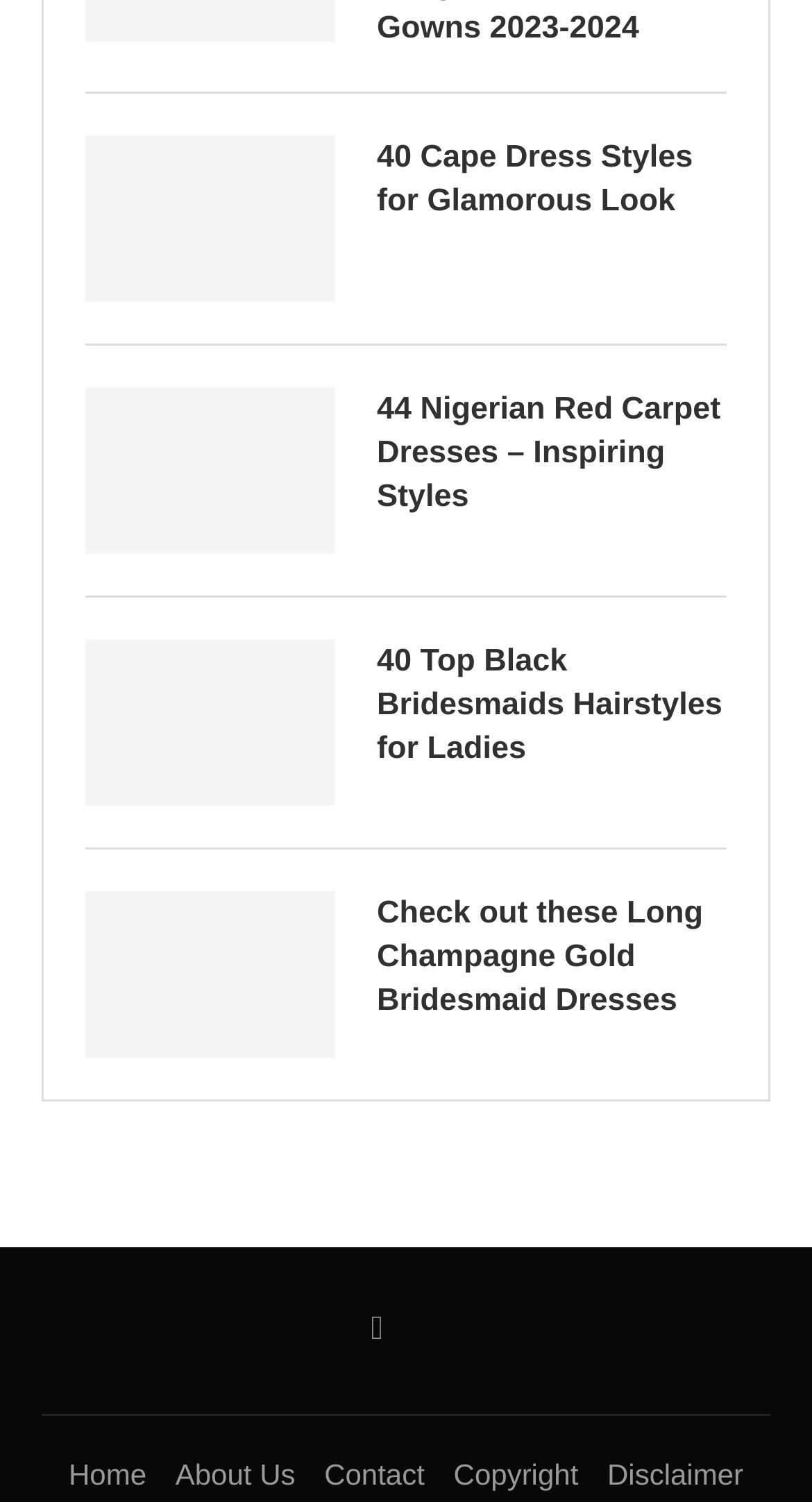Identify the bounding box for the UI element that is described as follows: "Home".

[0.085, 0.97, 0.18, 0.993]